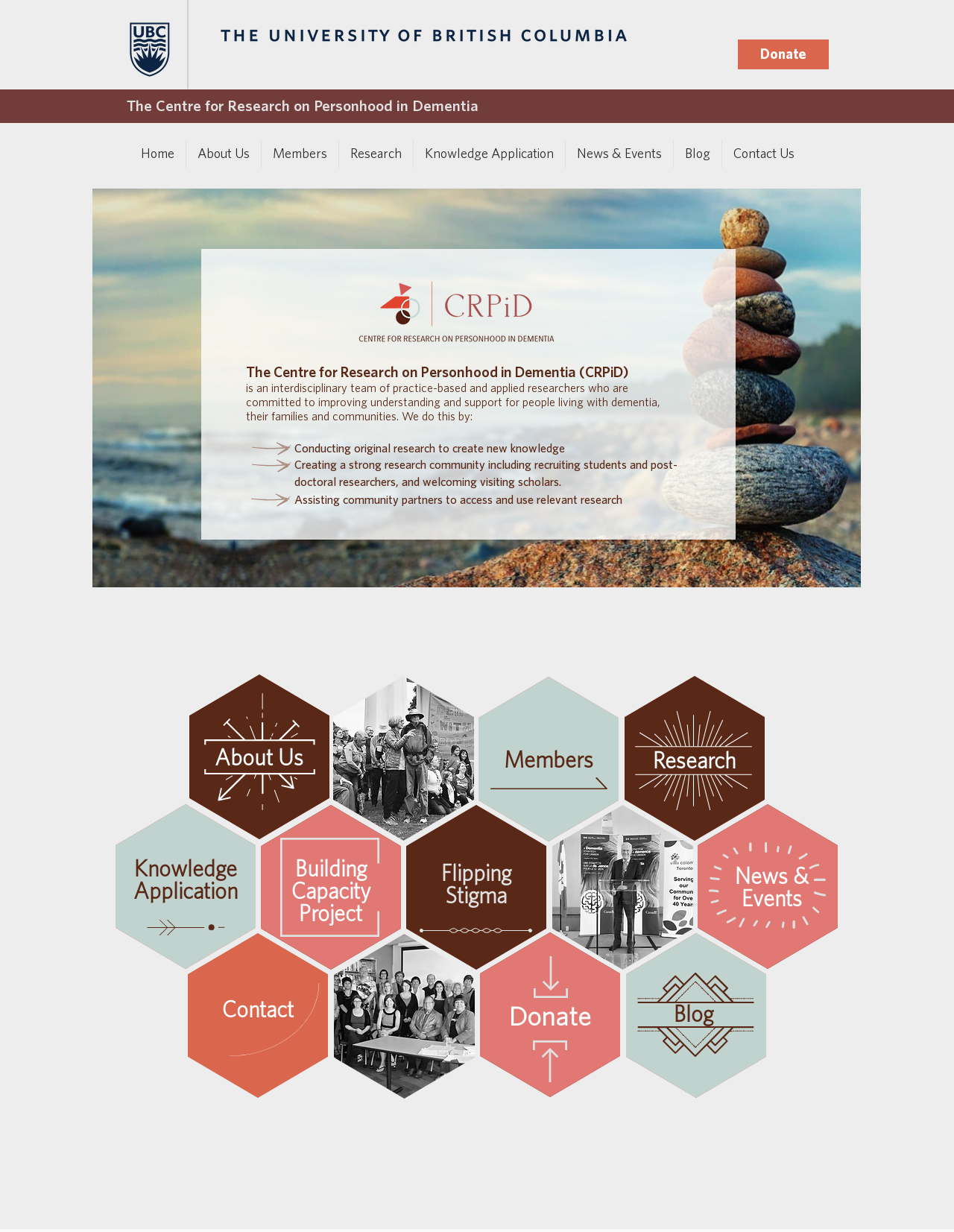Identify the bounding box coordinates of the specific part of the webpage to click to complete this instruction: "Call Shannon".

None